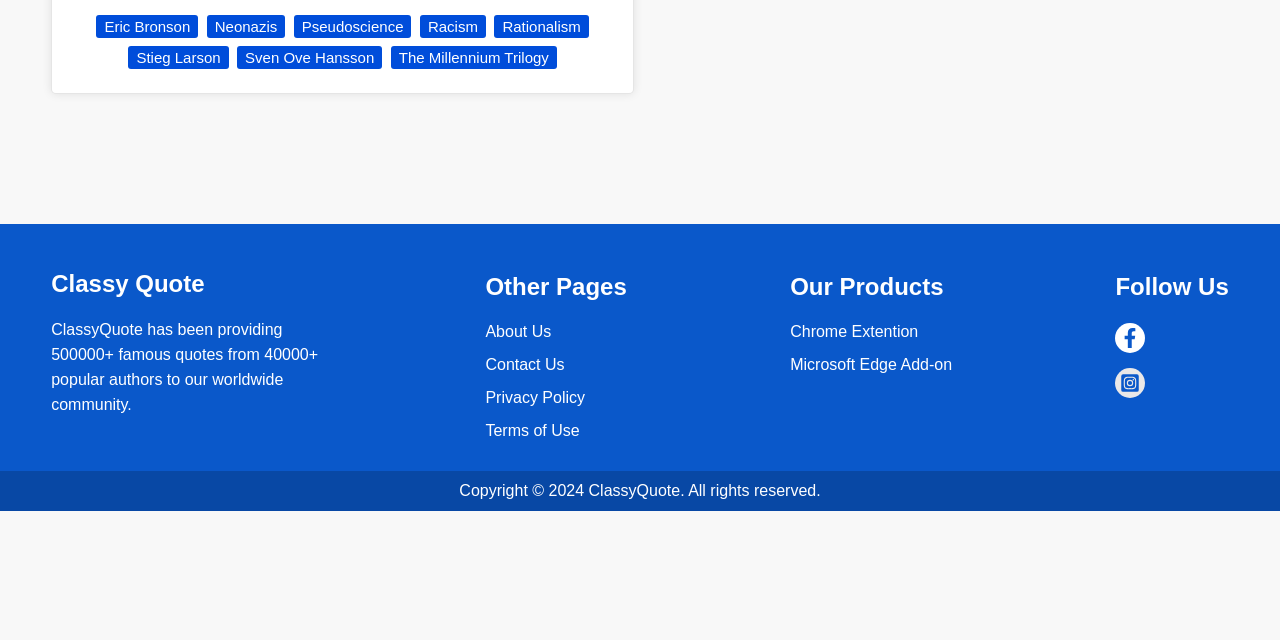Predict the bounding box of the UI element based on this description: "Privacy Policy".

[0.379, 0.607, 0.457, 0.634]